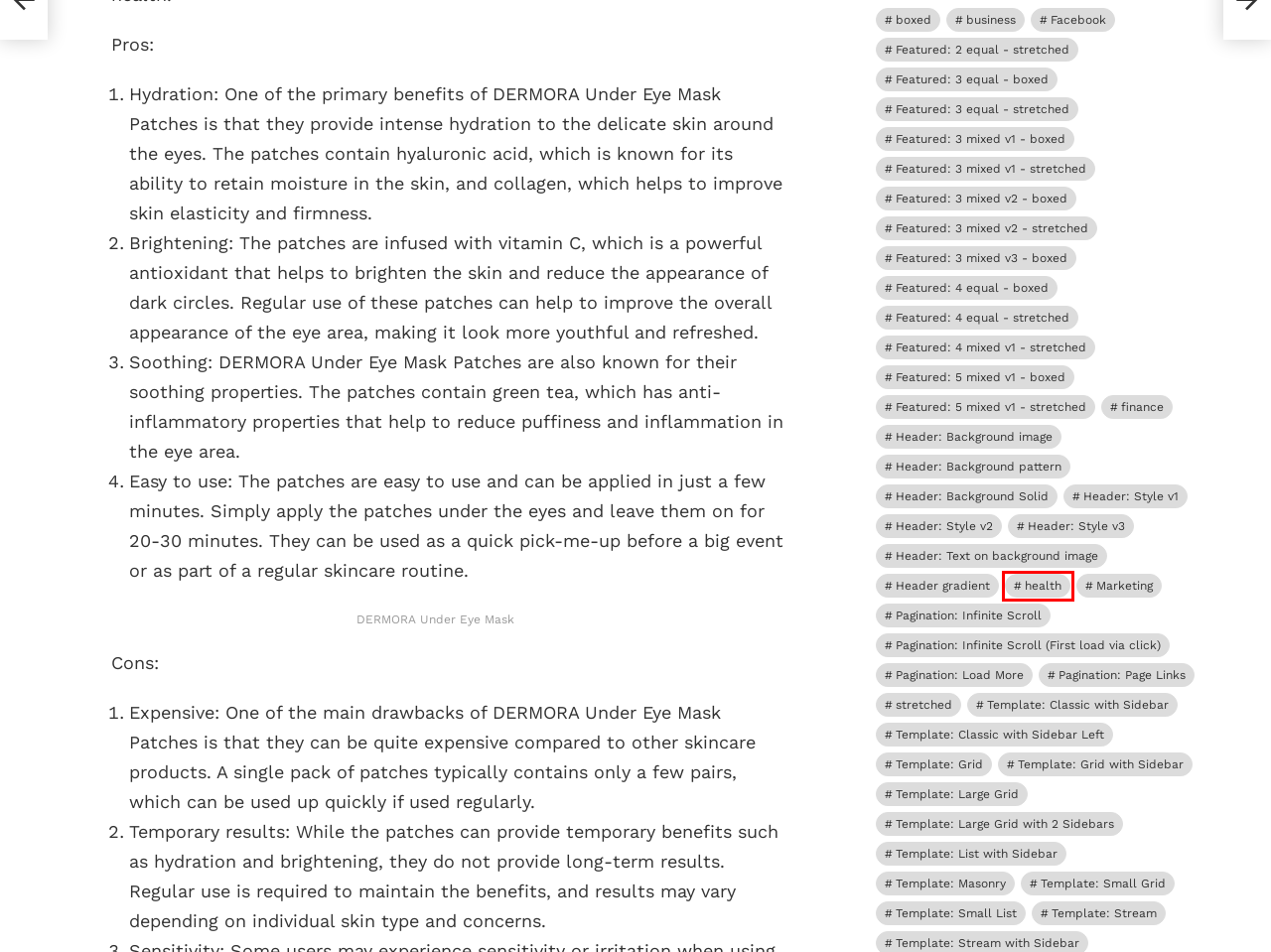You have a screenshot of a webpage with a red bounding box around an element. Choose the best matching webpage description that would appear after clicking the highlighted element. Here are the candidates:
A. Header: Text on background image – Sortiwa Portal
B. health – Sortiwa Portal
C. Featured: 3 mixed v2 – stretched – Sortiwa Portal
D. Featured: 3 equal – stretched – Sortiwa Portal
E. Template: Large Grid with 2 Sidebars – Sortiwa Portal
F. Template: Classic with Sidebar Left – Sortiwa Portal
G. Template: Small Grid – Sortiwa Portal
H. Header gradient – Sortiwa Portal

B